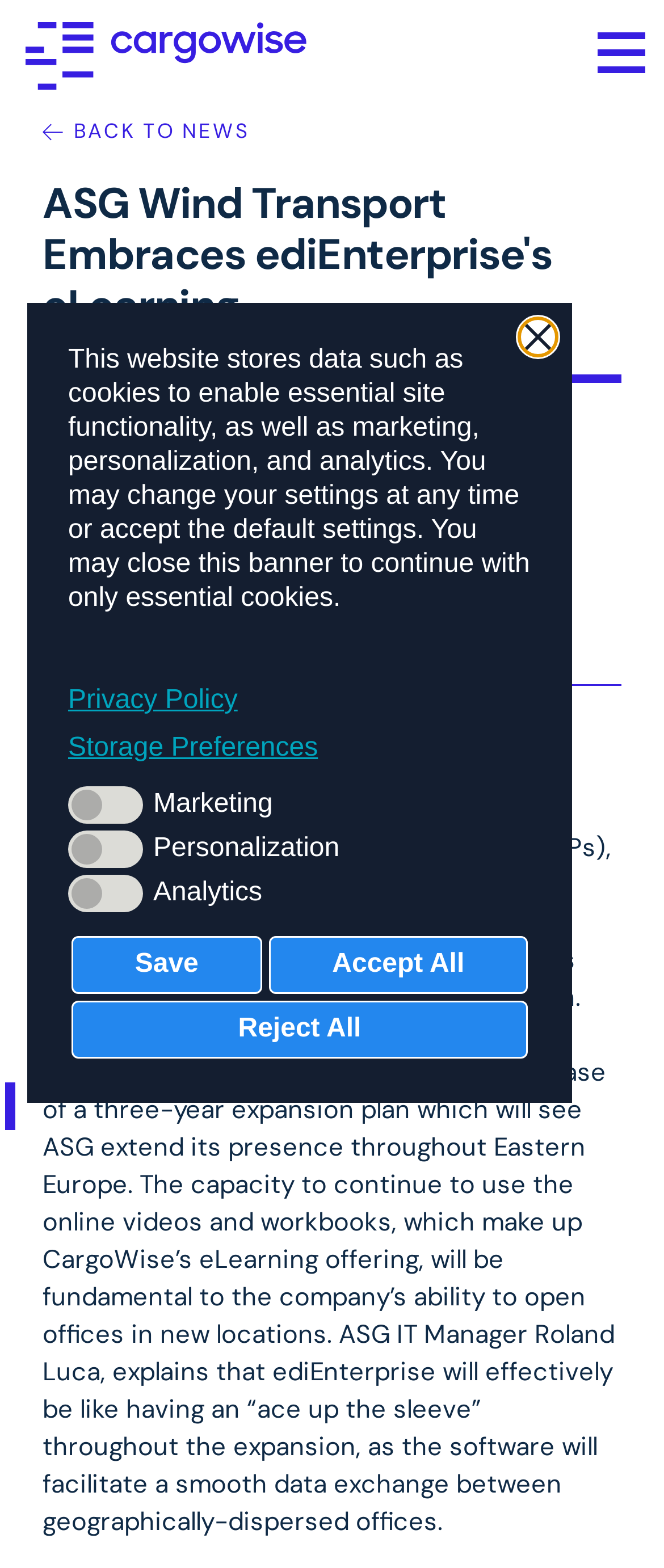Describe all the key features of the webpage in detail.

The webpage is about ASG Wind Transport embracing ediEnterprise's eLearning, as indicated by the title. At the top, there is a dialog box with a close button on the top right corner. Inside the dialog box, there are three paragraphs of text explaining the website's use of cookies, followed by links to "Privacy Policy" and "Storage Preferences", and three buttons to manage cookie settings.

Below the dialog box, there is a link to "CargoWise" with a corresponding image on the top left corner. Next to it, there is a button to toggle navigation. 

The main content of the webpage is an article about ASG Wind Transport's adoption of ediEnterprise's eLearning. The article has a heading, followed by metadata such as category, date, and share options. The share options include links to LinkedIn, Facebook, and Twitter.

The article itself is divided into three paragraphs, with the first paragraph describing the adoption of ediEnterprise, the second paragraph explaining the implementation, and the third paragraph quoting ASG IT Manager Roland Luca. There are two small images on the bottom left corner of the webpage, but their purpose is unclear.